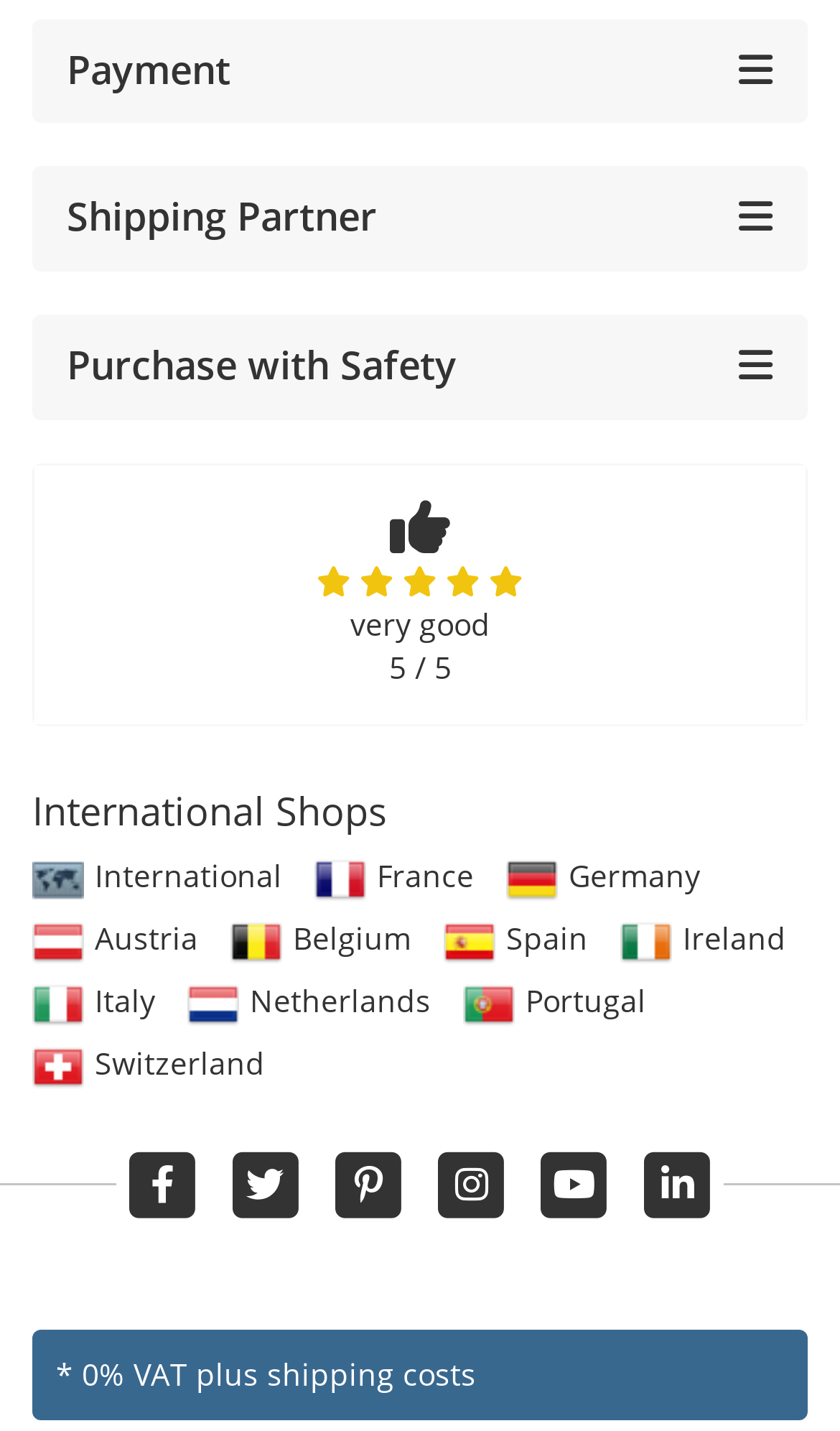Determine the bounding box for the UI element described here: "very good 5 / 5".

[0.079, 0.347, 0.921, 0.481]